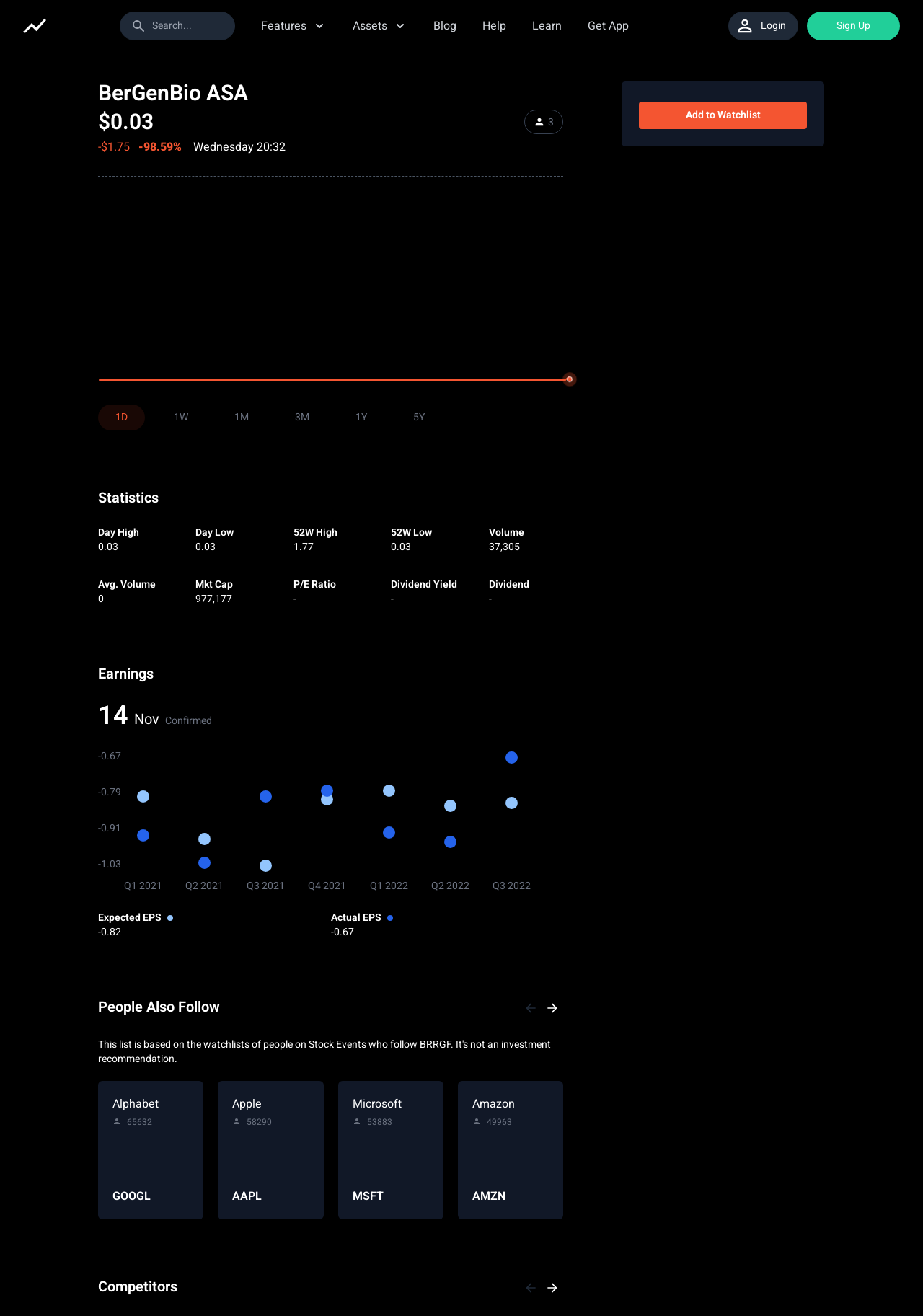Provide a one-word or short-phrase response to the question:
How many navigation links are available at the top of the webpage?

6